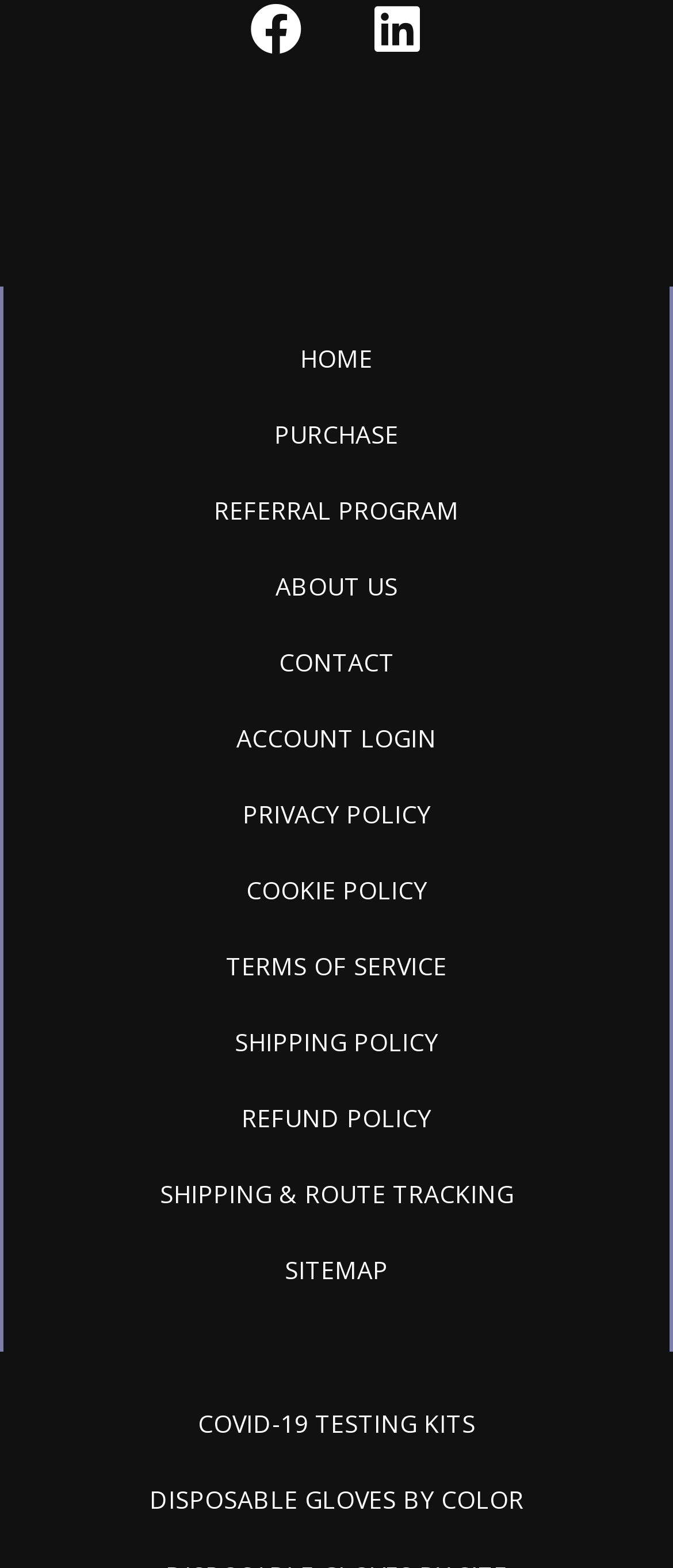What is the category of products mentioned at the bottom of the webpage?
Please provide a full and detailed response to the question.

I analyzed the links at the bottom of the webpage and found that they are related to COVID-19 testing kits and disposable gloves, specifically 'COVID-19 TESTING KITS' and 'DISPOSABLE GLOVES BY COLOR'.